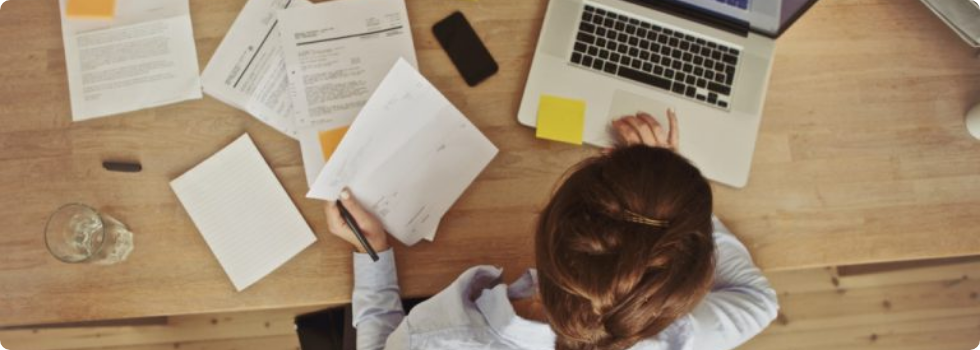Describe the scene depicted in the image with great detail.

In this image, a person is seen from above, engaged in office work. They are seated at a wooden desk cluttered with various documents, including papers and post-it notes, showcasing a busy work environment. The individual's left hand holds a sheet of paper while their right hand interacts with a laptop computer in front of them. A notepad lies nearby, ready for notes, and a glass of water adds a refreshing touch to the scene. The image highlights the essence of a typical office setting, where organization and productivity are key in managing work tasks, particularly in the context of keeping operational costs, like utility bills, under control. This visual complements the article "Five Ways to Save On Office Utility Bills," suggesting practical approaches to enhance efficiency while maintaining employee comfort.